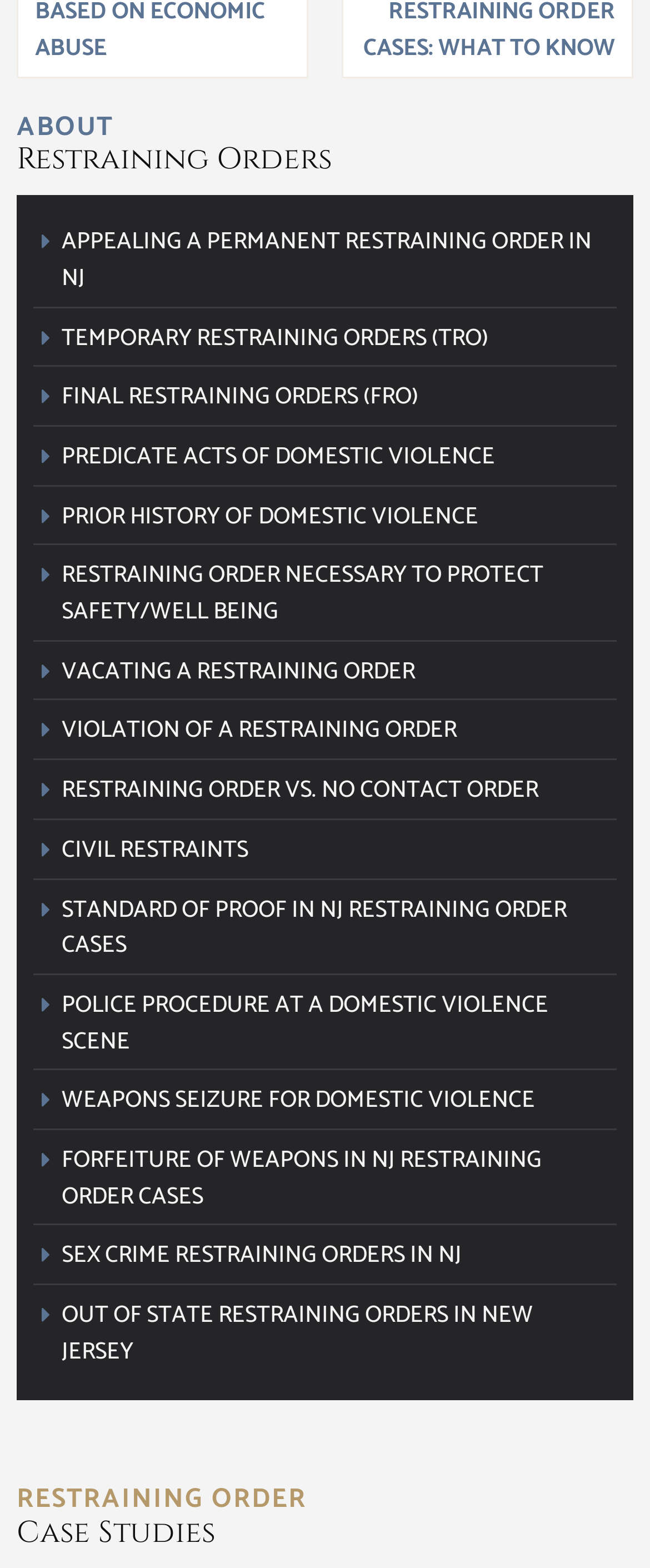Find and provide the bounding box coordinates for the UI element described with: "Civil Restraints".

[0.051, 0.526, 0.949, 0.56]